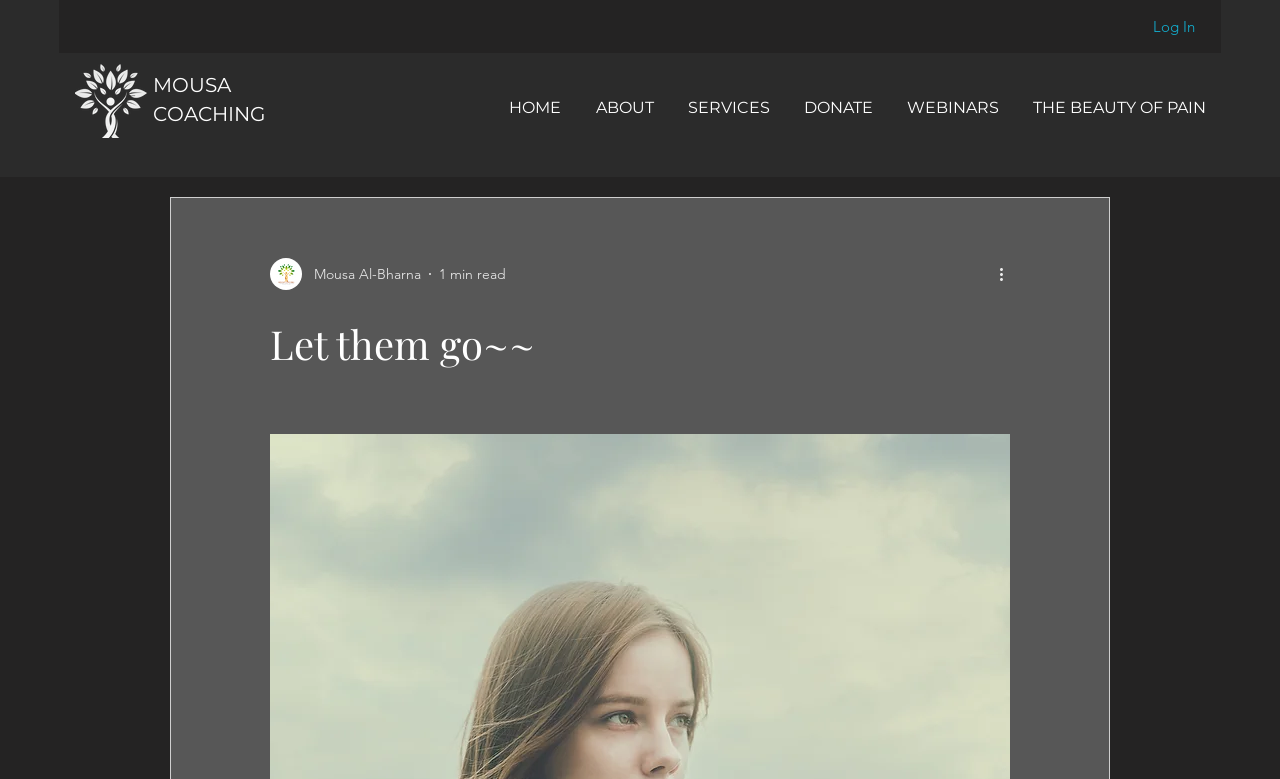Write a detailed summary of the webpage.

This webpage appears to be a blog or article page from Mousa Coaching. At the top right corner, there is a "Log In" button. On the top left, there is a logo image of Mousa Coaching, accompanied by a heading with the same name. Below the logo, there is a navigation menu with links to different sections of the website, including "HOME", "ABOUT", "SERVICES", "DONATE", "WEBINARS", and "THE BEAUTY OF PAIN".

The main content of the page is an article titled "Let them go~~". The article has a heading with the same title, and it is positioned below the navigation menu. To the left of the article title, there is a picture of the writer, Mousa Al-Bharna, along with a caption of the writer's name. Below the writer's picture, there is a generic text indicating the article's reading time, "1 min read". 

On the right side of the article title, there is a "More actions" button with an accompanying image. The article's content is not explicitly described in the accessibility tree, but it likely contains the text related to the meta description, which discusses the idea of letting go of certain things in life, such as jobs, relationships, and friends.